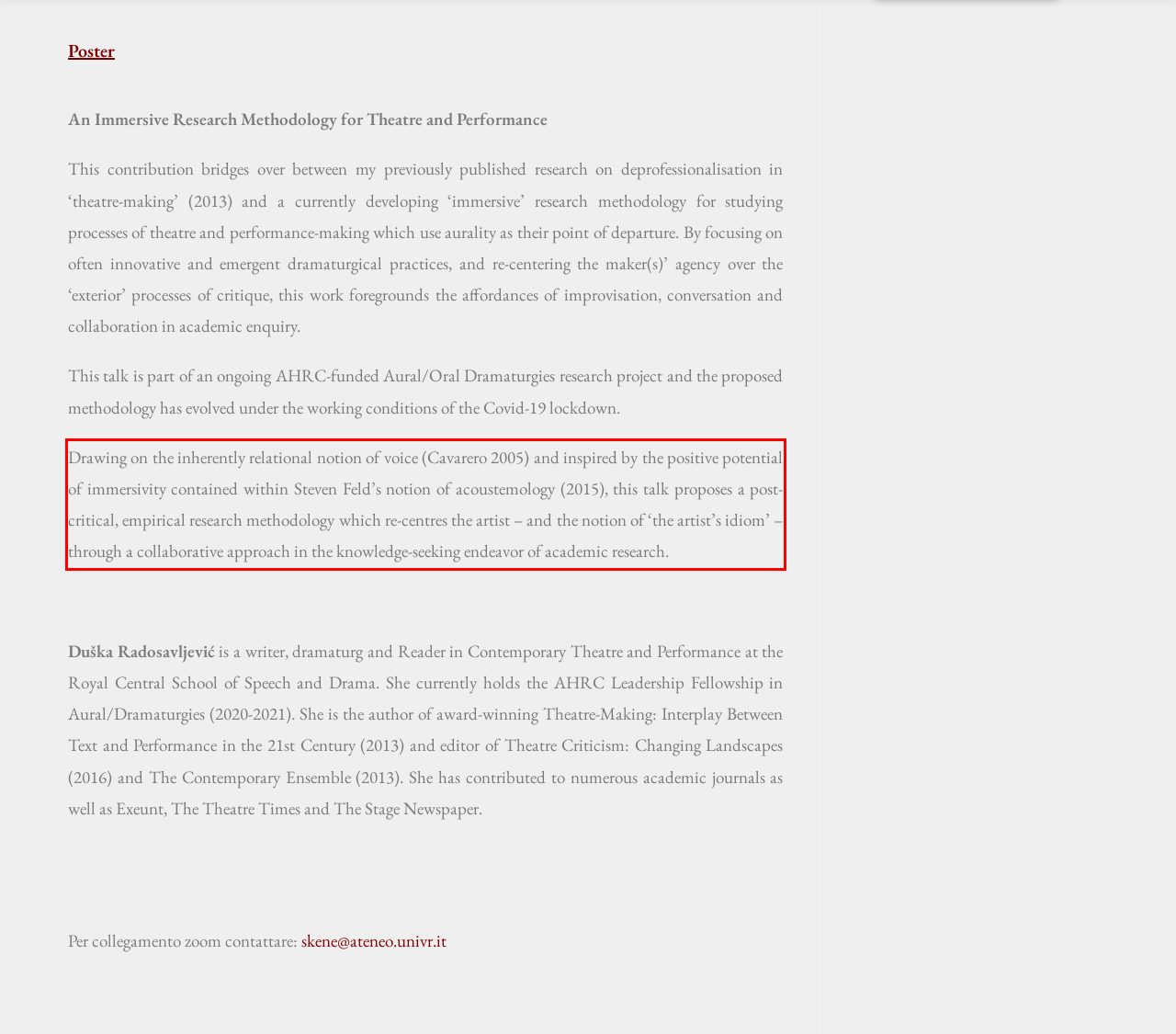Observe the screenshot of the webpage that includes a red rectangle bounding box. Conduct OCR on the content inside this red bounding box and generate the text.

Drawing on the inherently relational notion of voice (Cavarero 2005) and inspired by the positive potential of immersivity contained within Steven Feld’s notion of acoustemology (2015), this talk proposes a post-critical, empirical research methodology which re-centres the artist – and the notion of ‘the artist’s idiom’ – through a collaborative approach in the knowledge-seeking endeavor of academic research.